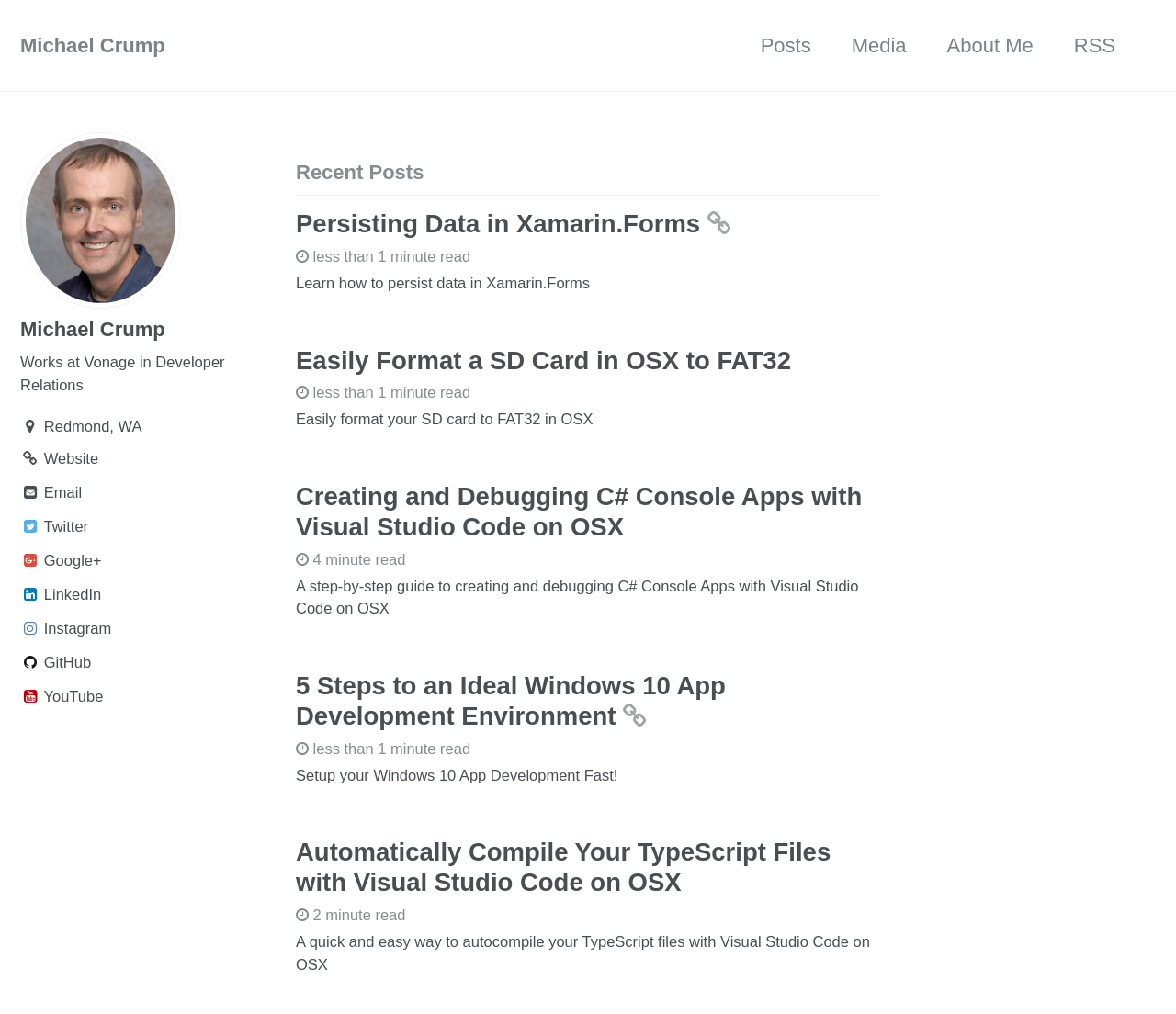Please identify the bounding box coordinates for the region that you need to click to follow this instruction: "Visit Michael Crump's website".

[0.017, 0.439, 0.234, 0.465]